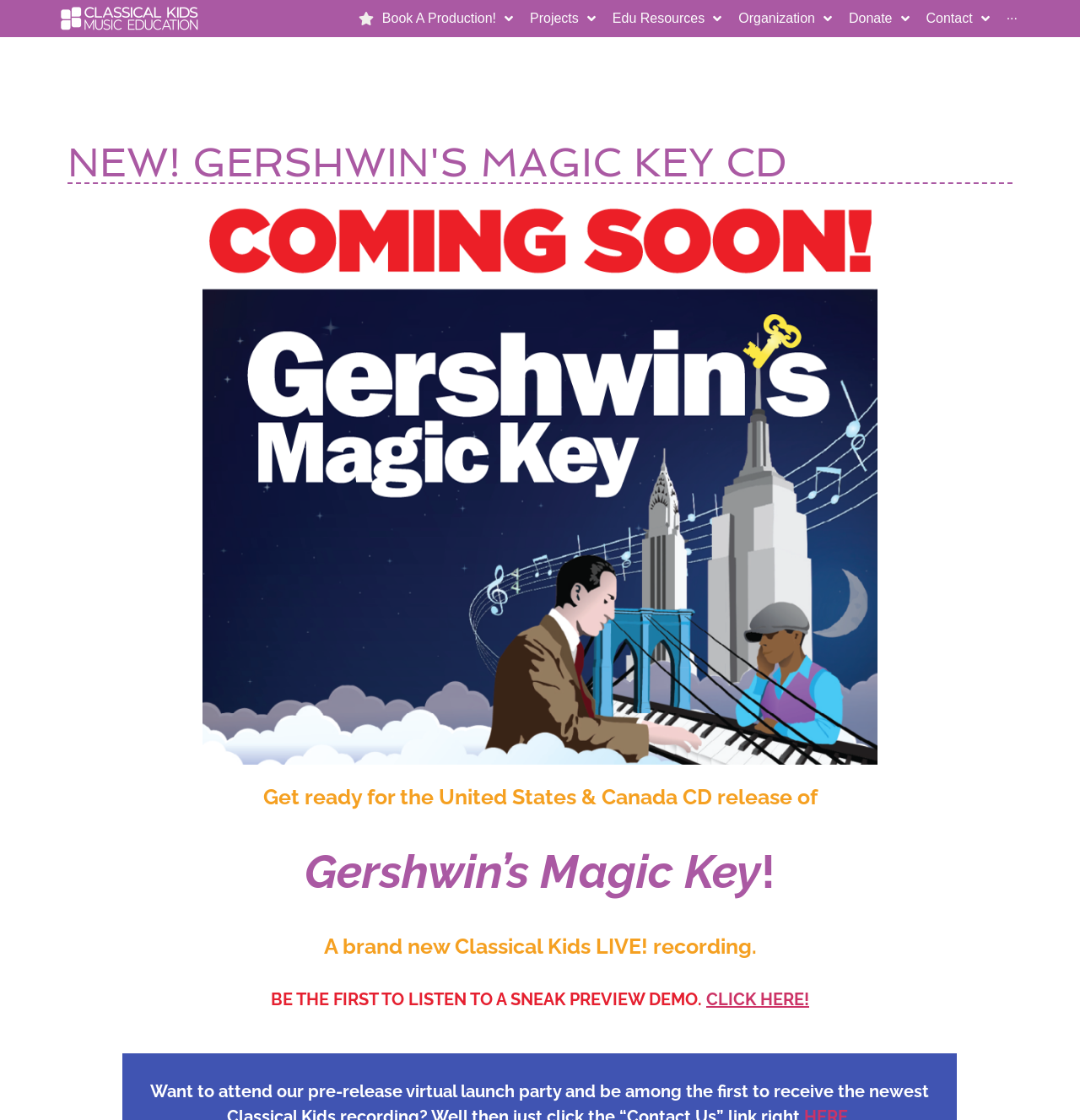What is the type of music?
Please answer using one word or phrase, based on the screenshot.

Classical